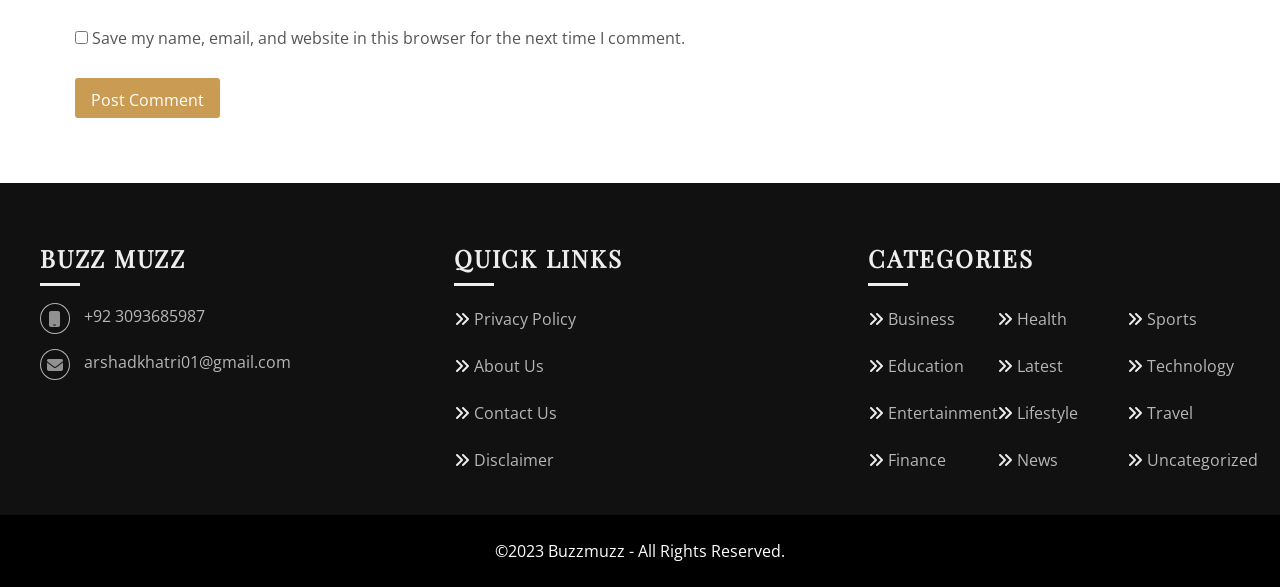Please find the bounding box coordinates for the clickable element needed to perform this instruction: "Call the phone number".

[0.066, 0.52, 0.16, 0.558]